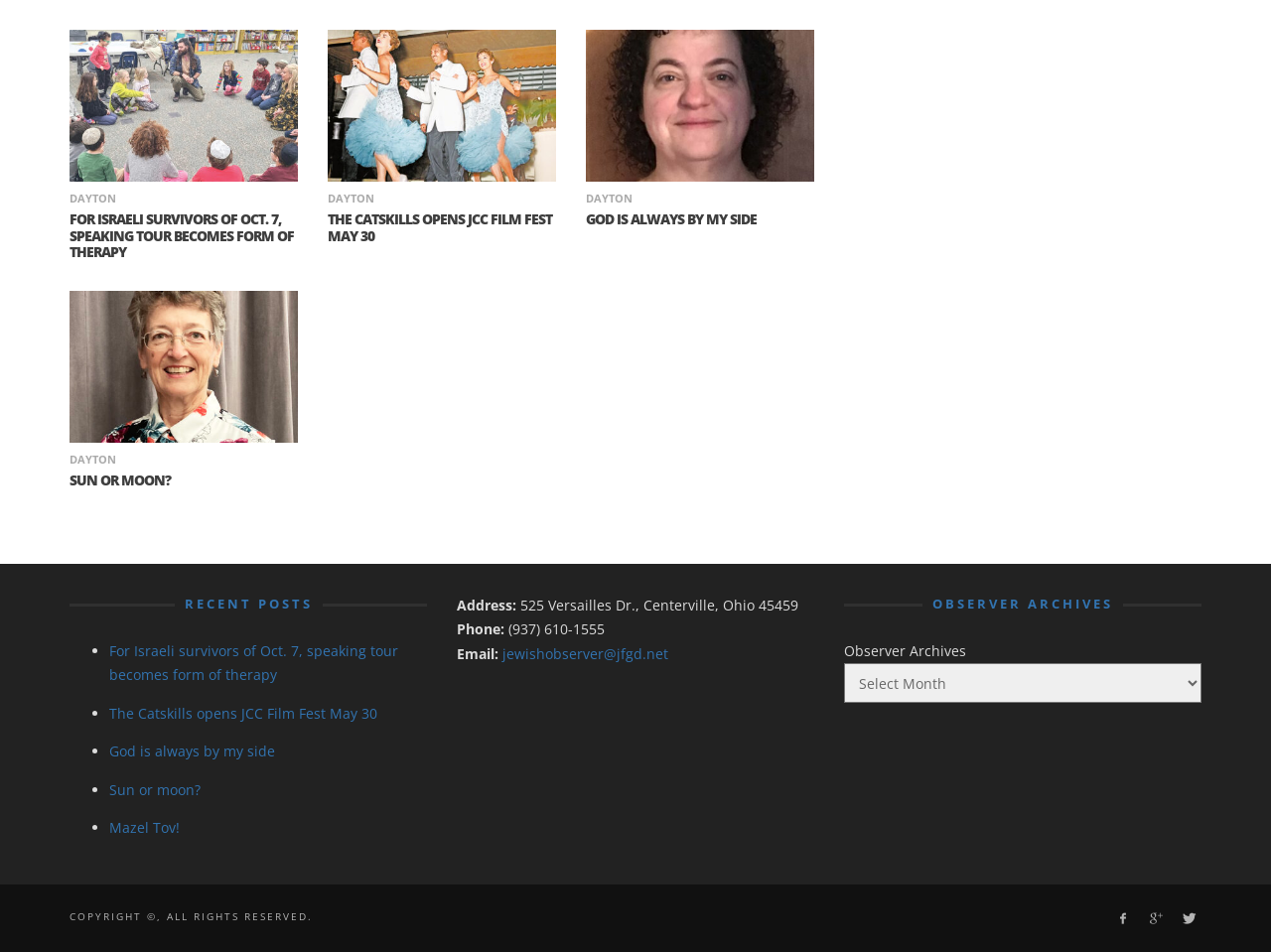What is the phone number of the Jewish Observer? Please answer the question using a single word or phrase based on the image.

(937) 610-1555